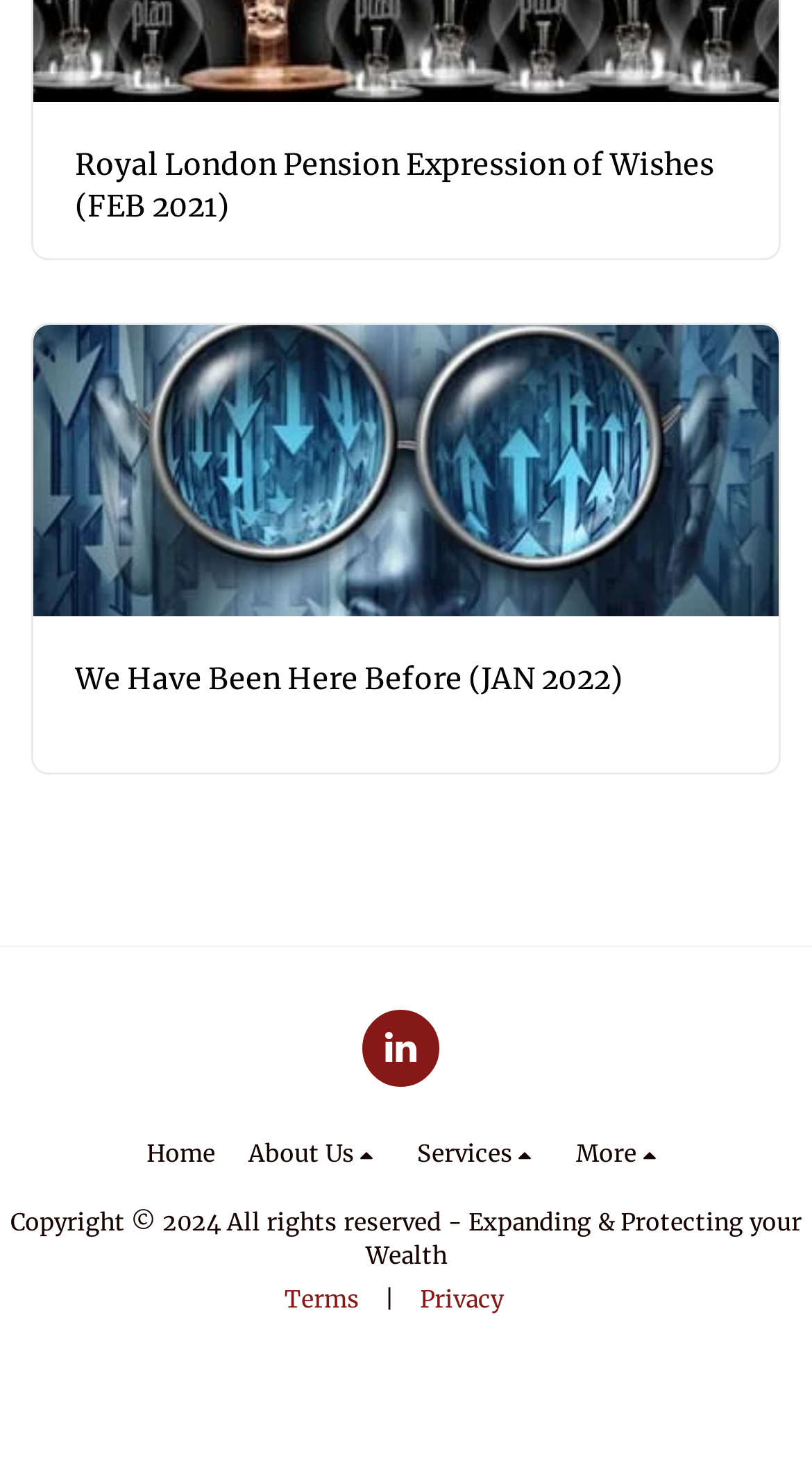Provide the bounding box coordinates of the HTML element this sentence describes: "Terms". The bounding box coordinates consist of four float numbers between 0 and 1, i.e., [left, top, right, bottom].

[0.35, 0.873, 0.442, 0.893]